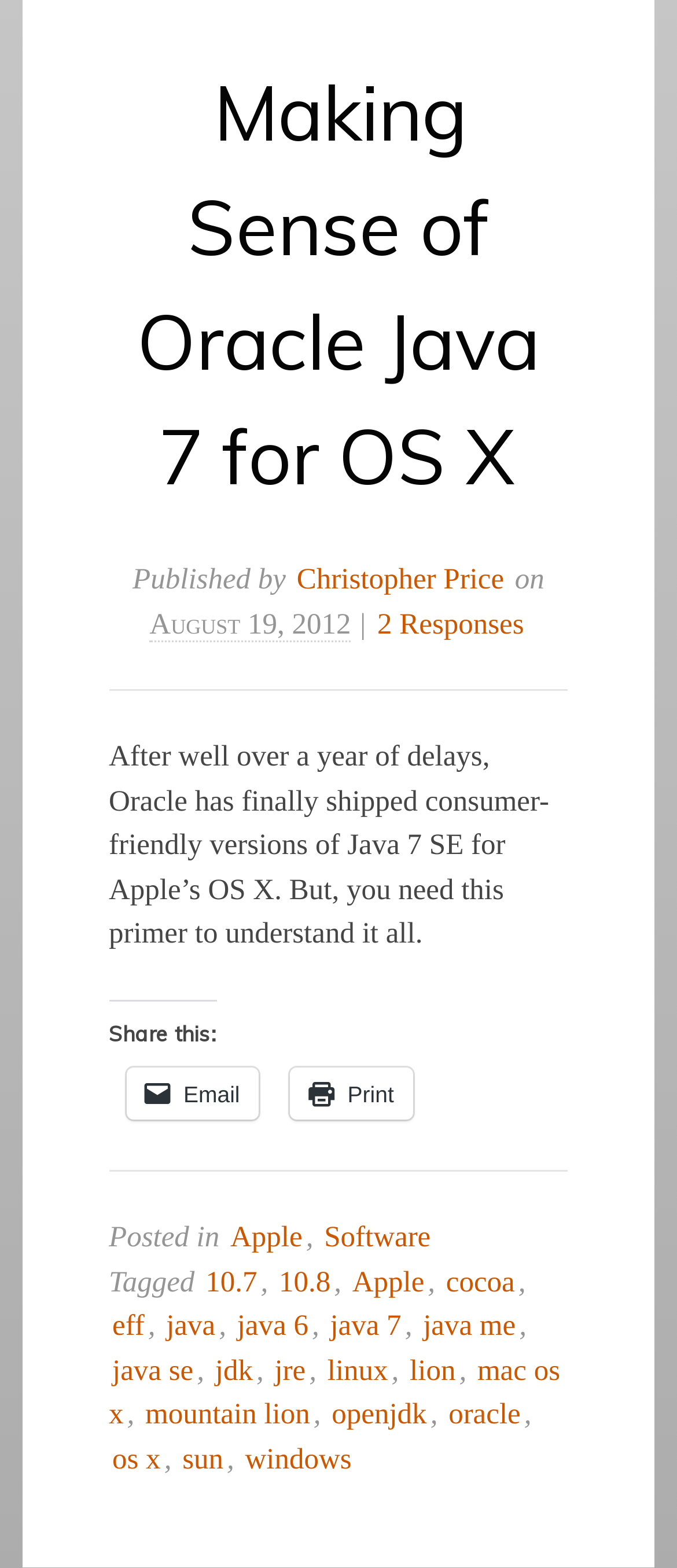Specify the bounding box coordinates of the area to click in order to follow the given instruction: "Read the article published by Christopher Price."

[0.433, 0.359, 0.75, 0.381]